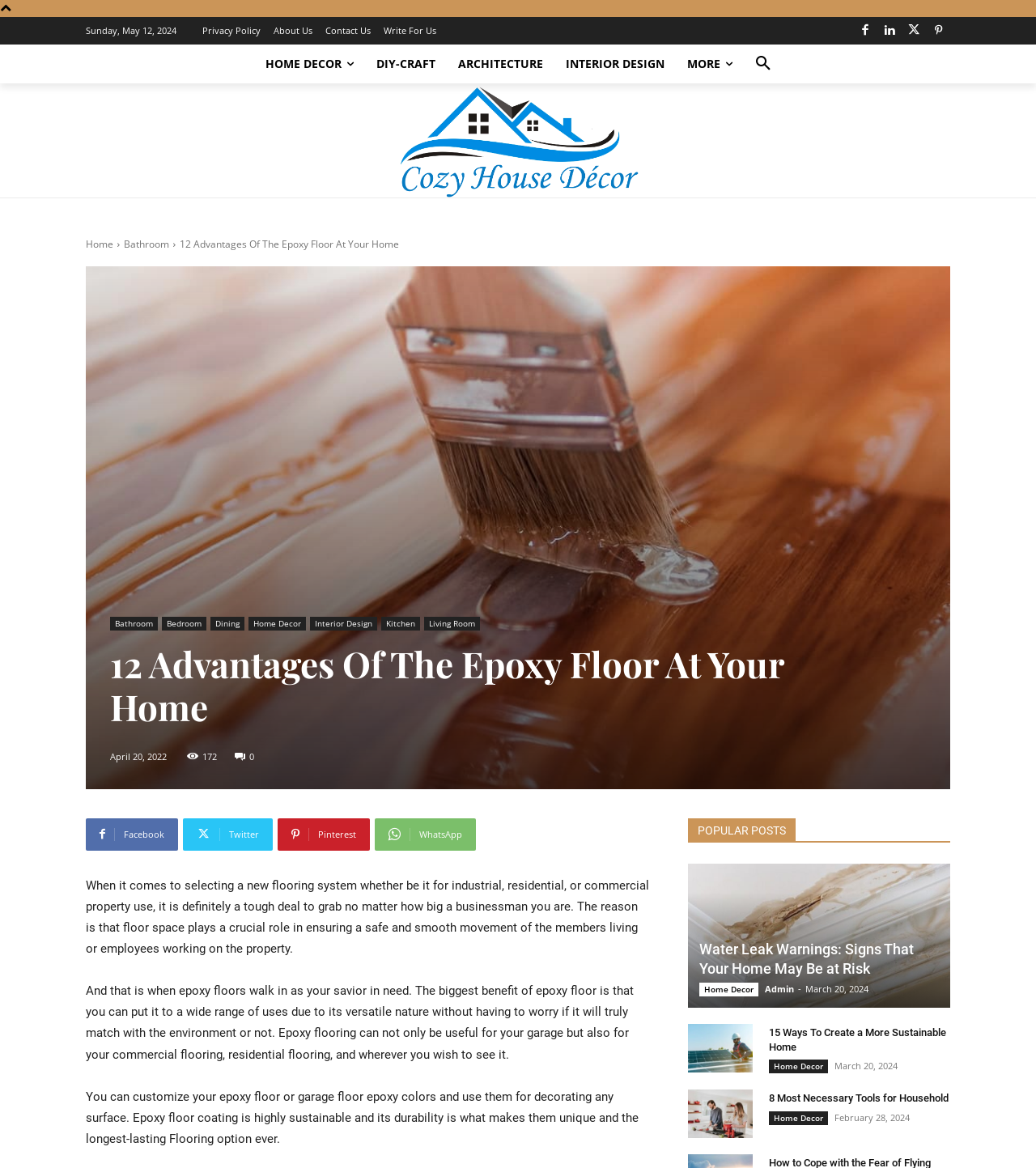Find the bounding box coordinates of the clickable element required to execute the following instruction: "Check the 'Water Leak Warnings: Signs That Your Home May Be at Risk' post". Provide the coordinates as four float numbers between 0 and 1, i.e., [left, top, right, bottom].

[0.664, 0.739, 0.917, 0.863]